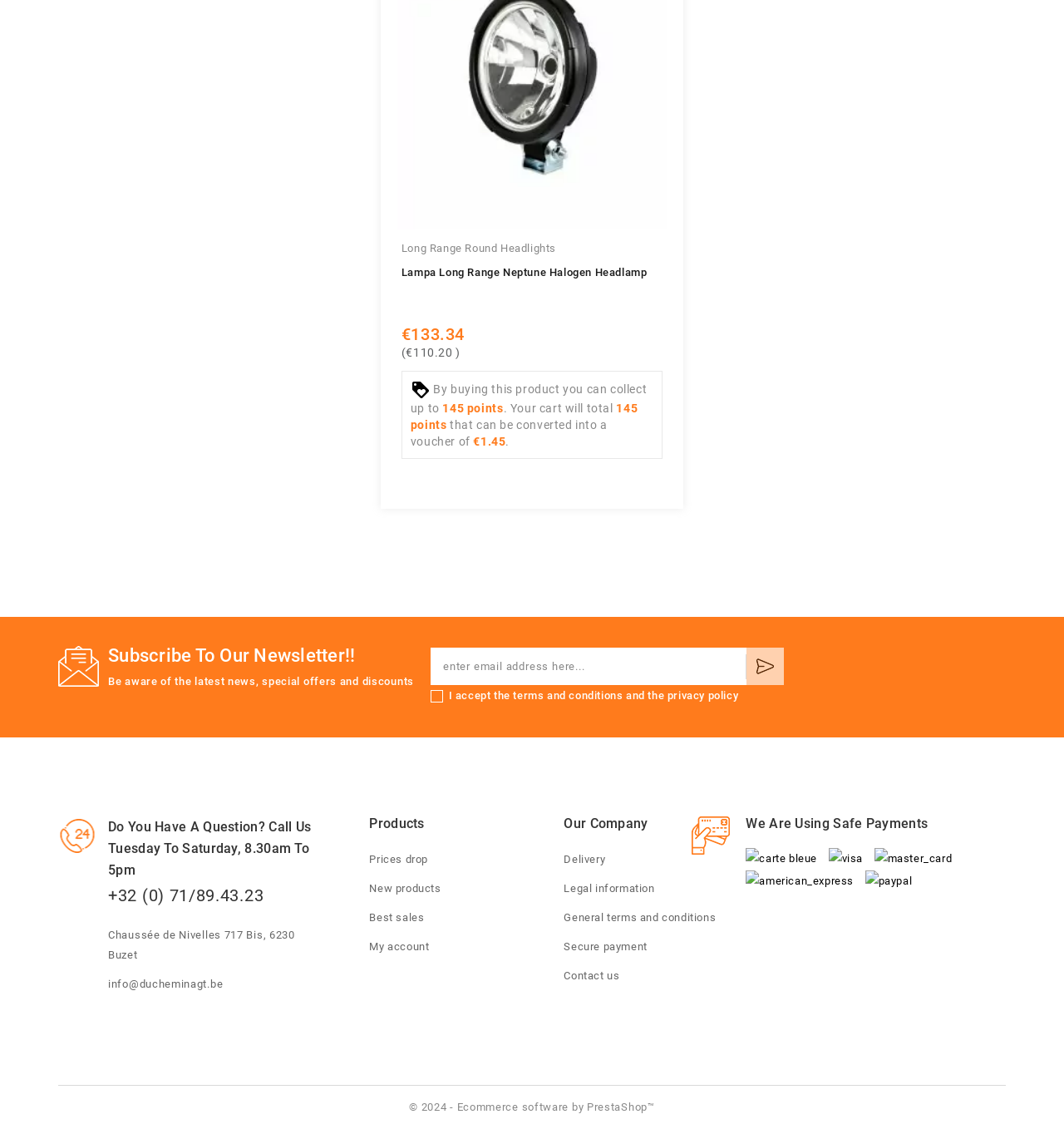Identify the bounding box coordinates of the specific part of the webpage to click to complete this instruction: "Contact us".

[0.53, 0.859, 0.582, 0.87]